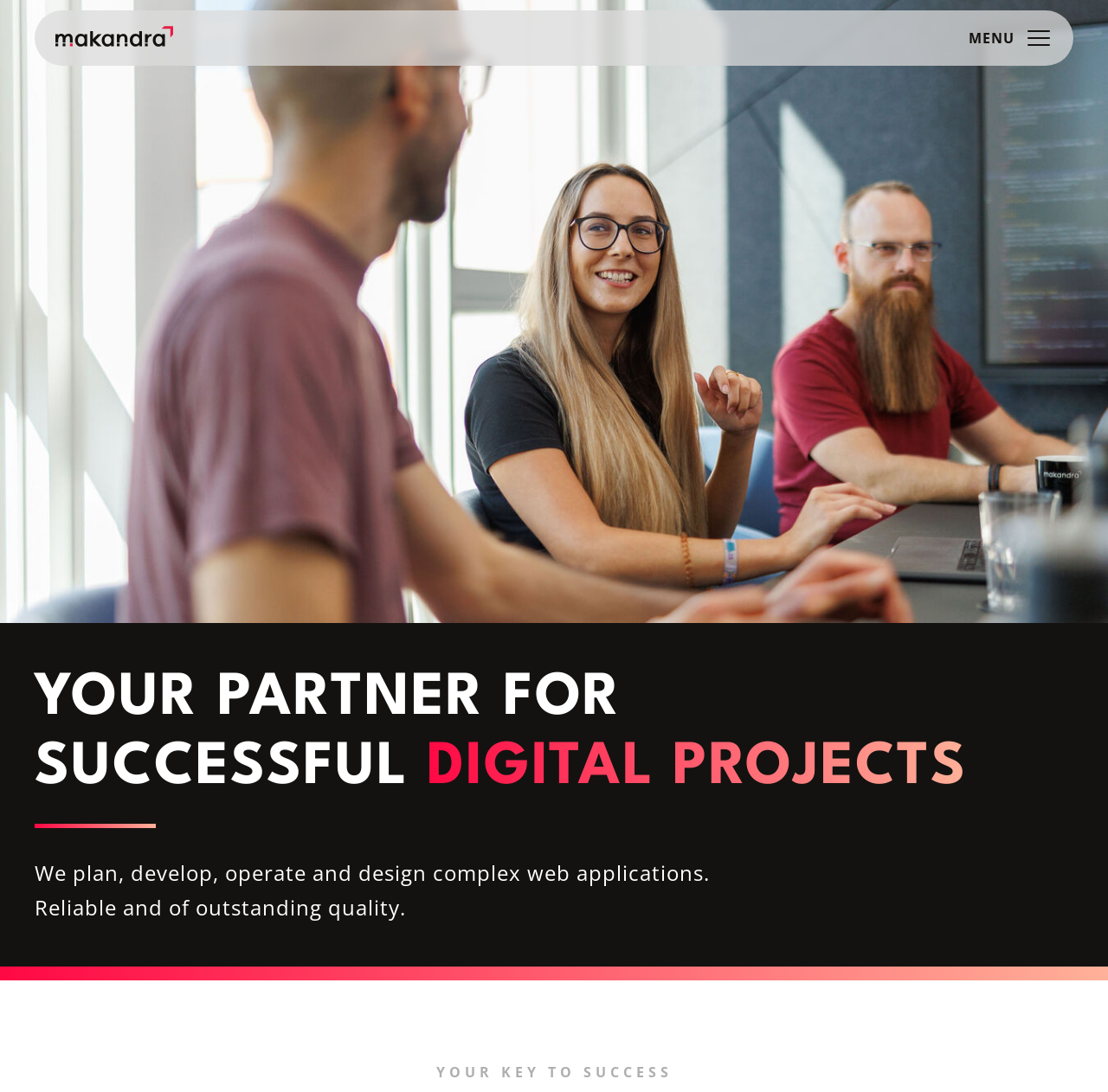Kindly provide the bounding box coordinates of the section you need to click on to fulfill the given instruction: "Go to Home".

None